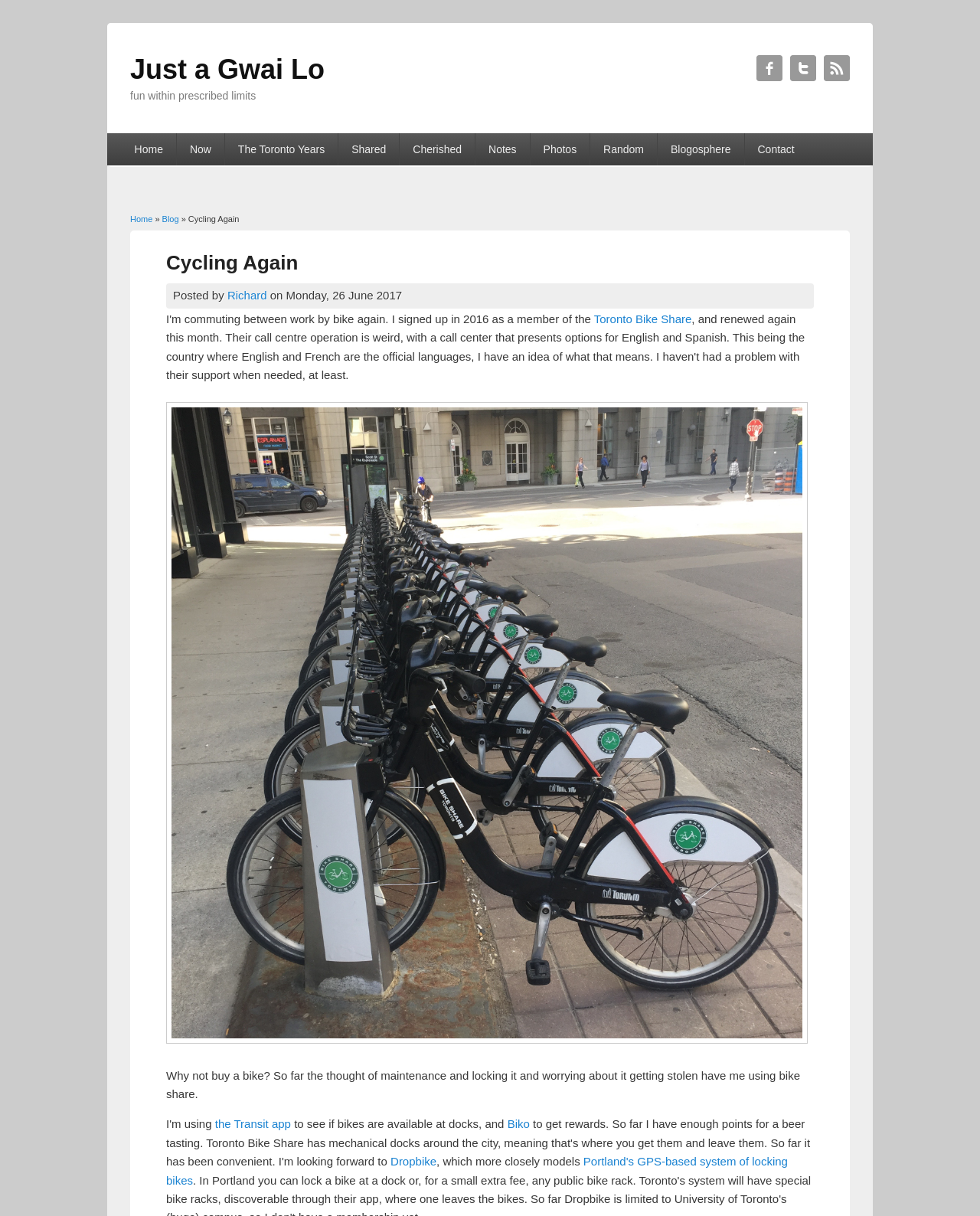Generate the text content of the main heading of the webpage.

Just a Gwai Lo